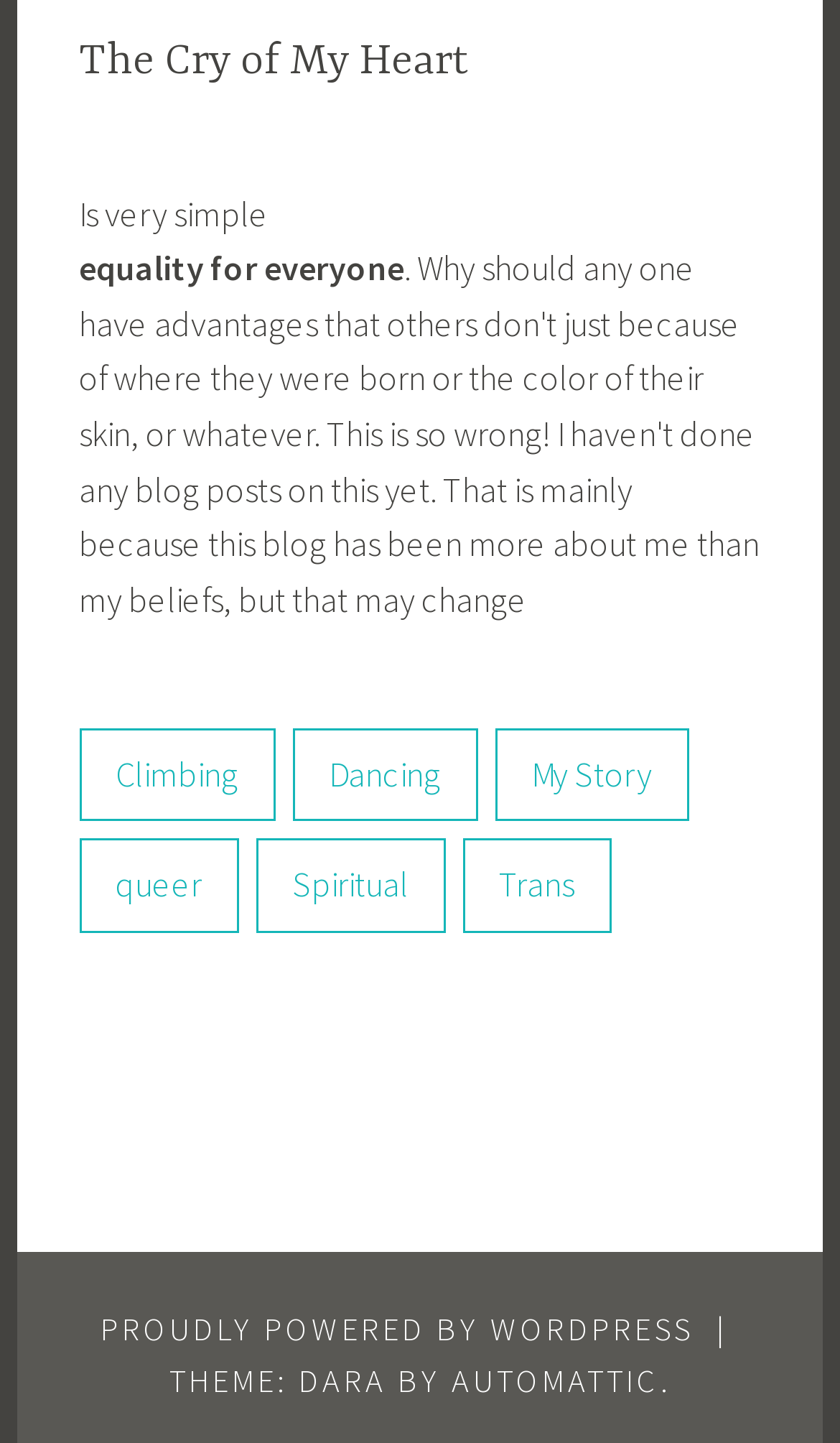Please find the bounding box coordinates of the element that you should click to achieve the following instruction: "click on Climbing". The coordinates should be presented as four float numbers between 0 and 1: [left, top, right, bottom].

[0.094, 0.504, 0.327, 0.569]